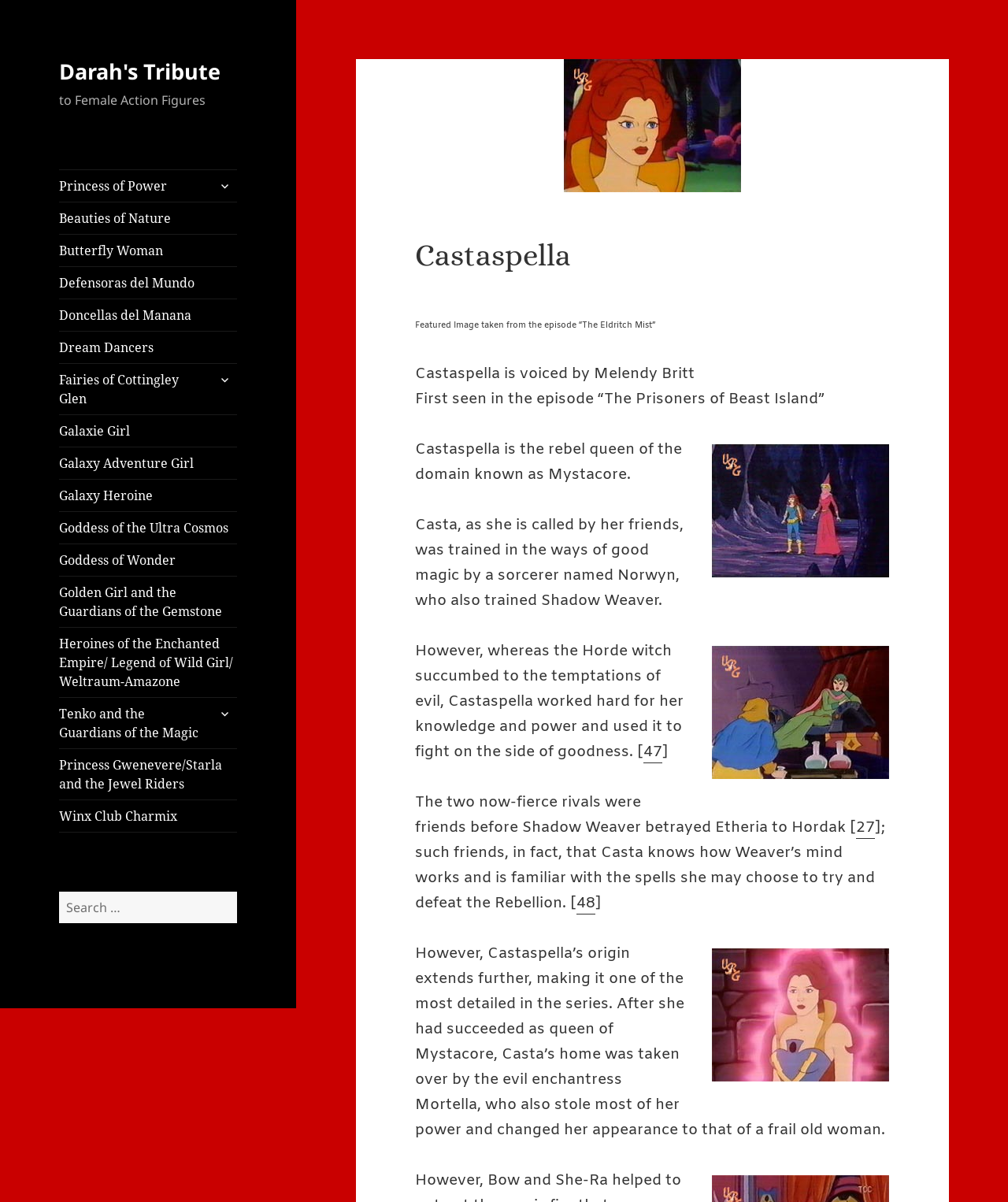What is the name of the enchantress who took over Castaspella's home?
Look at the image and answer the question with a single word or phrase.

Mortella